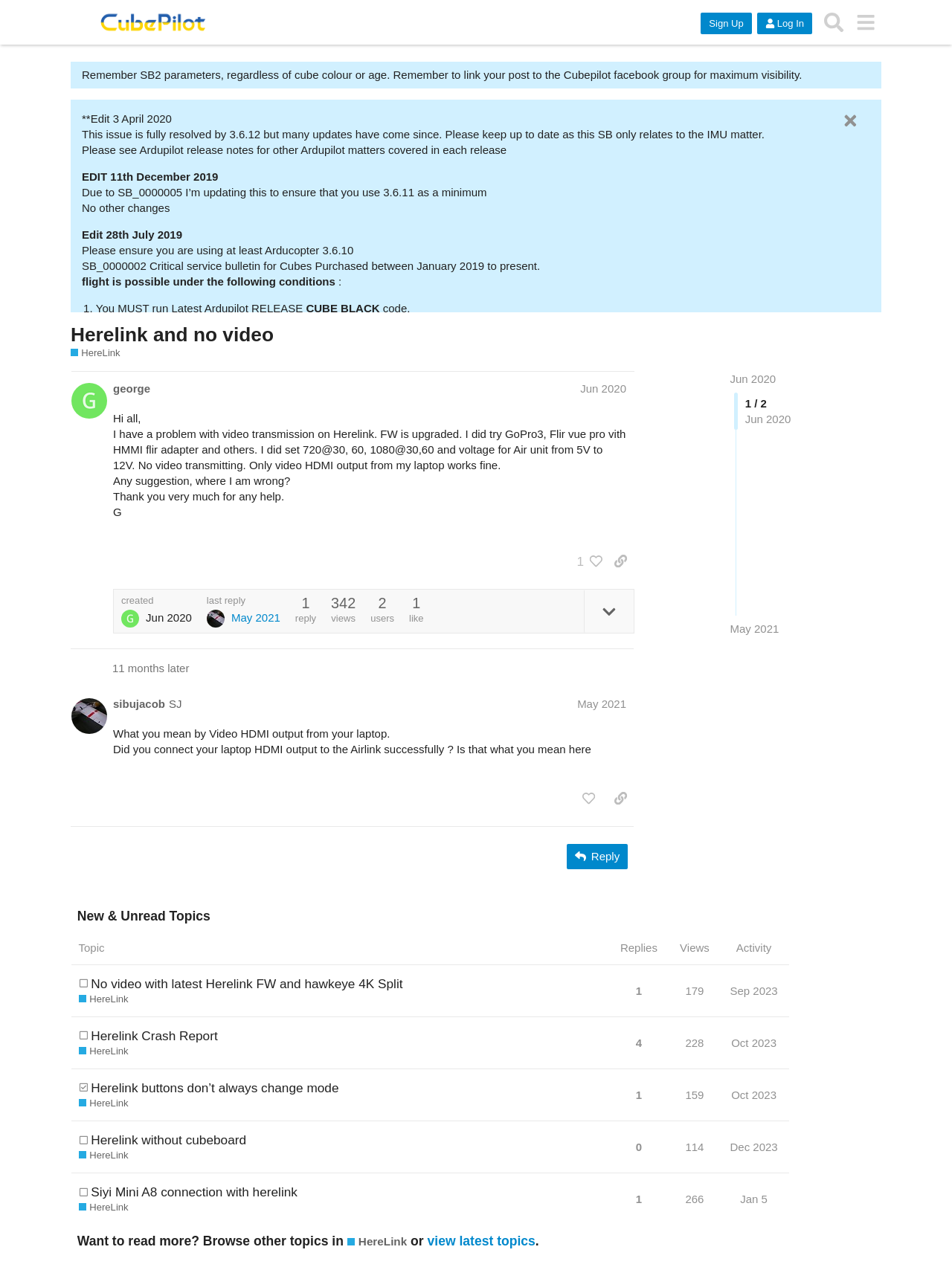What is the minimum Arducopter version required?
Please provide a comprehensive answer based on the contents of the image.

According to the webpage, it is mentioned in the text 'Please ensure you are using at least Arducopter 3.6.10' which indicates that the minimum required version is 3.6.10.